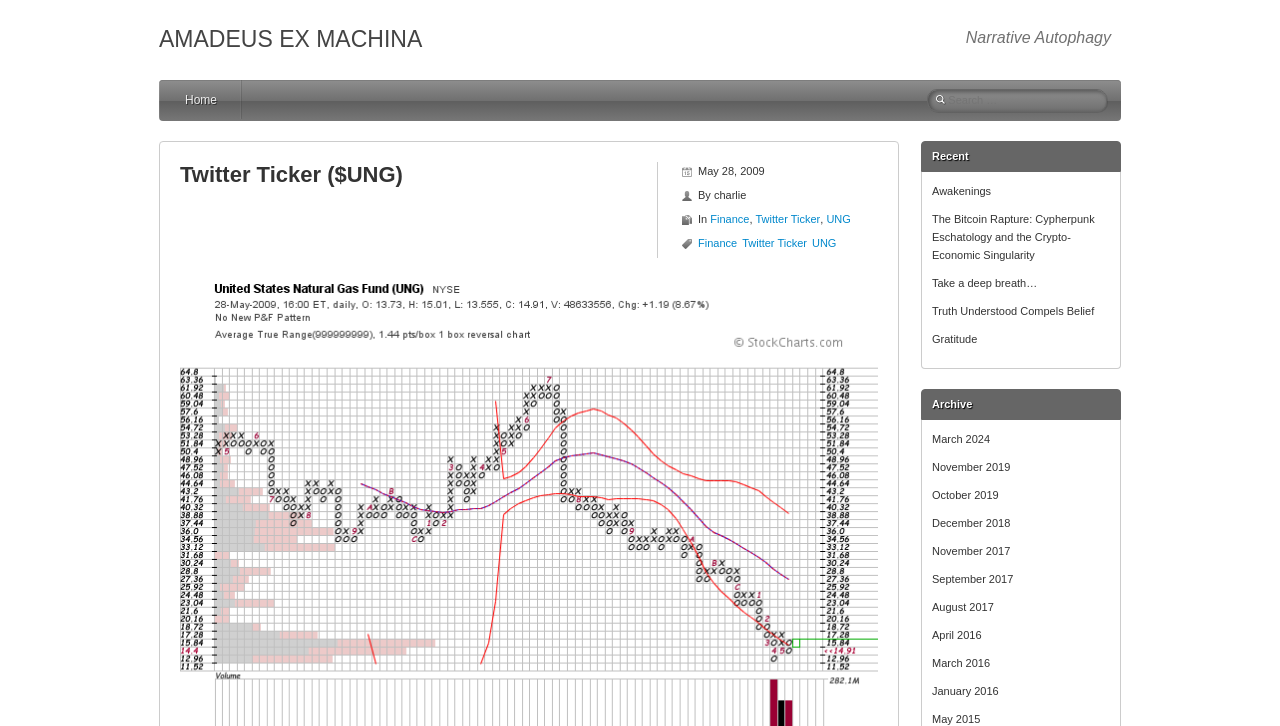Identify the bounding box for the UI element that is described as follows: "Twitter Ticker".

[0.59, 0.293, 0.641, 0.31]